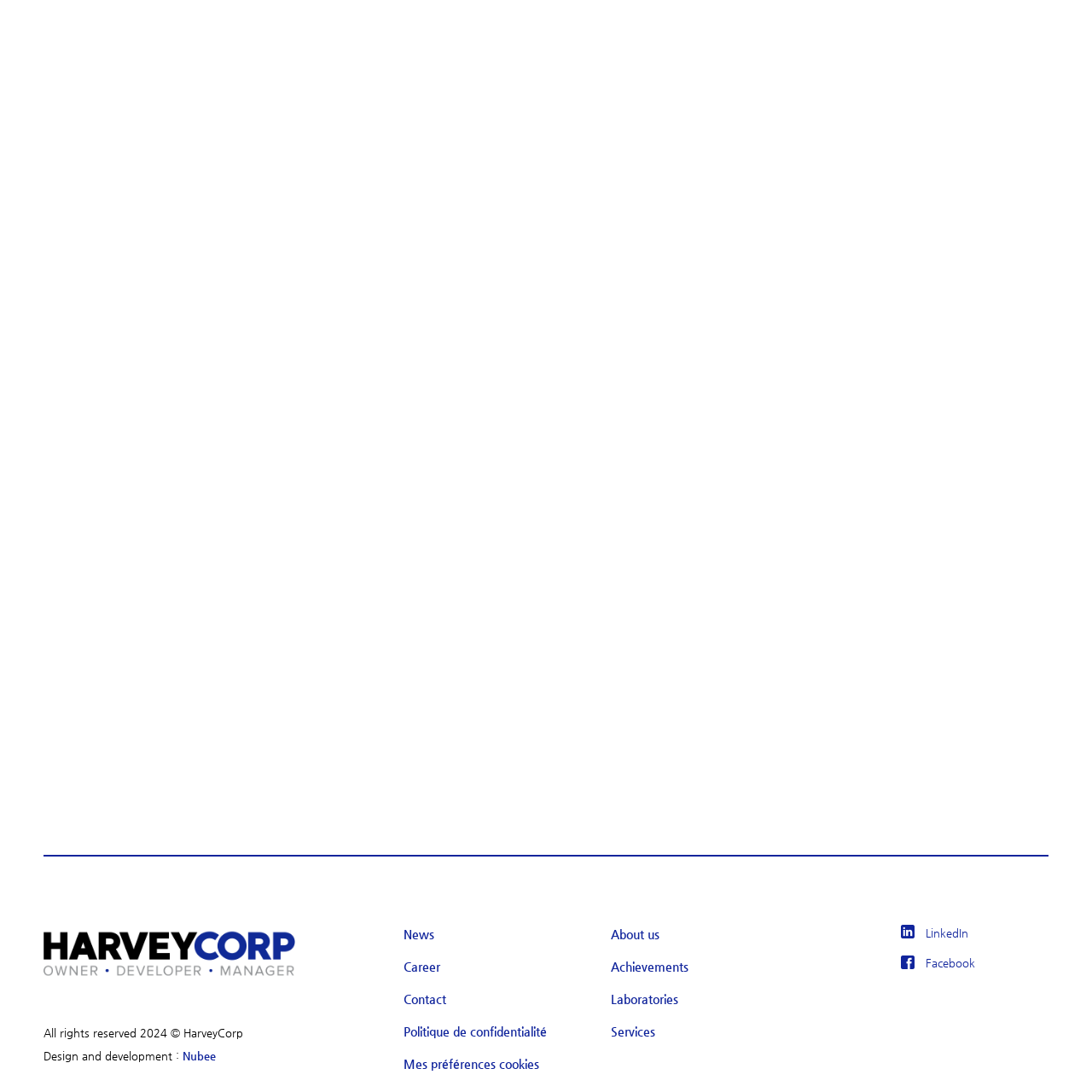Inspect the image outlined by the red box and answer the question using a single word or phrase:
What sector is HarveyCorp advancing infrastructure in?

Biotechnology